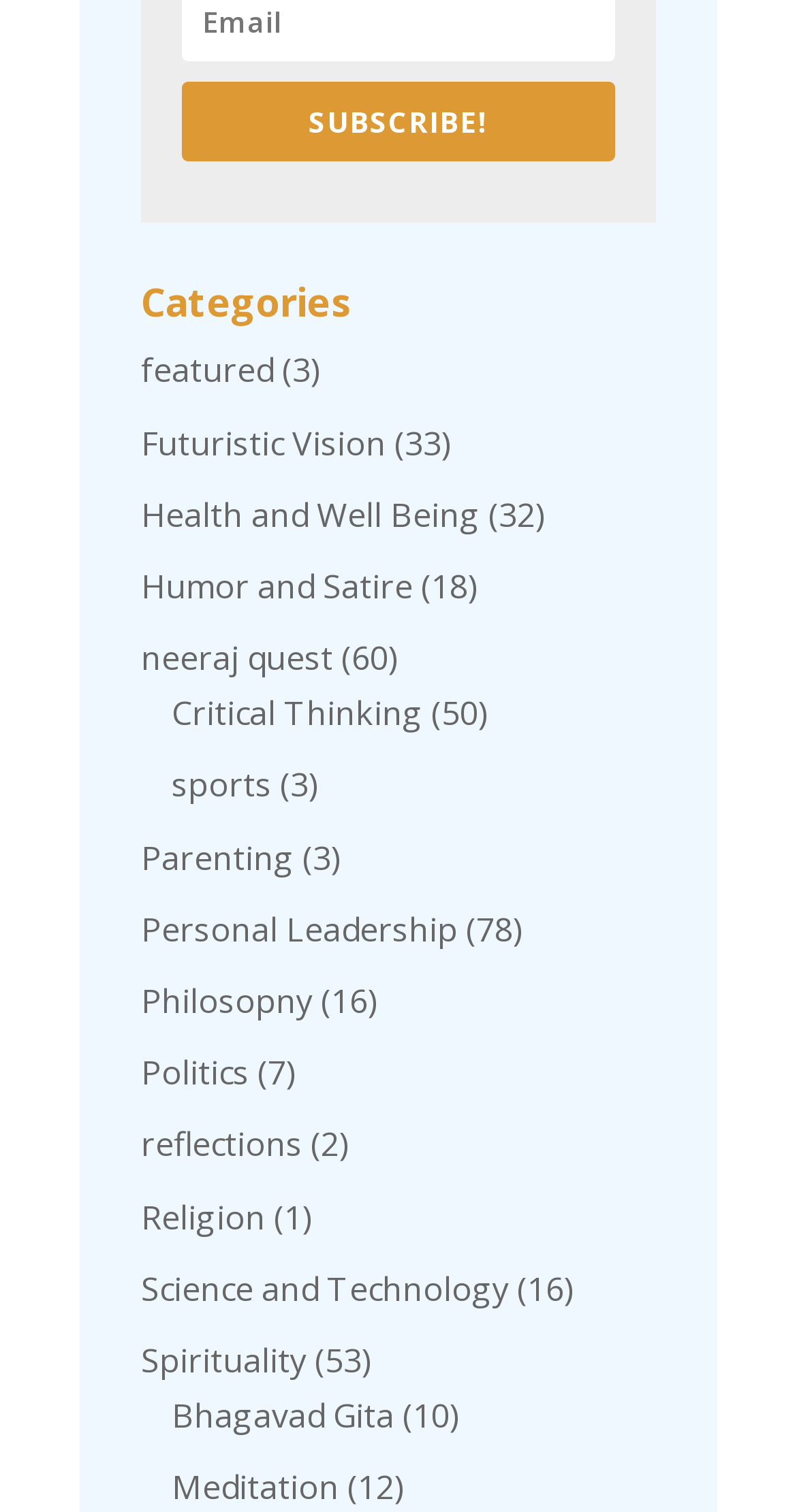Please respond in a single word or phrase: 
What is the last category listed?

Meditation